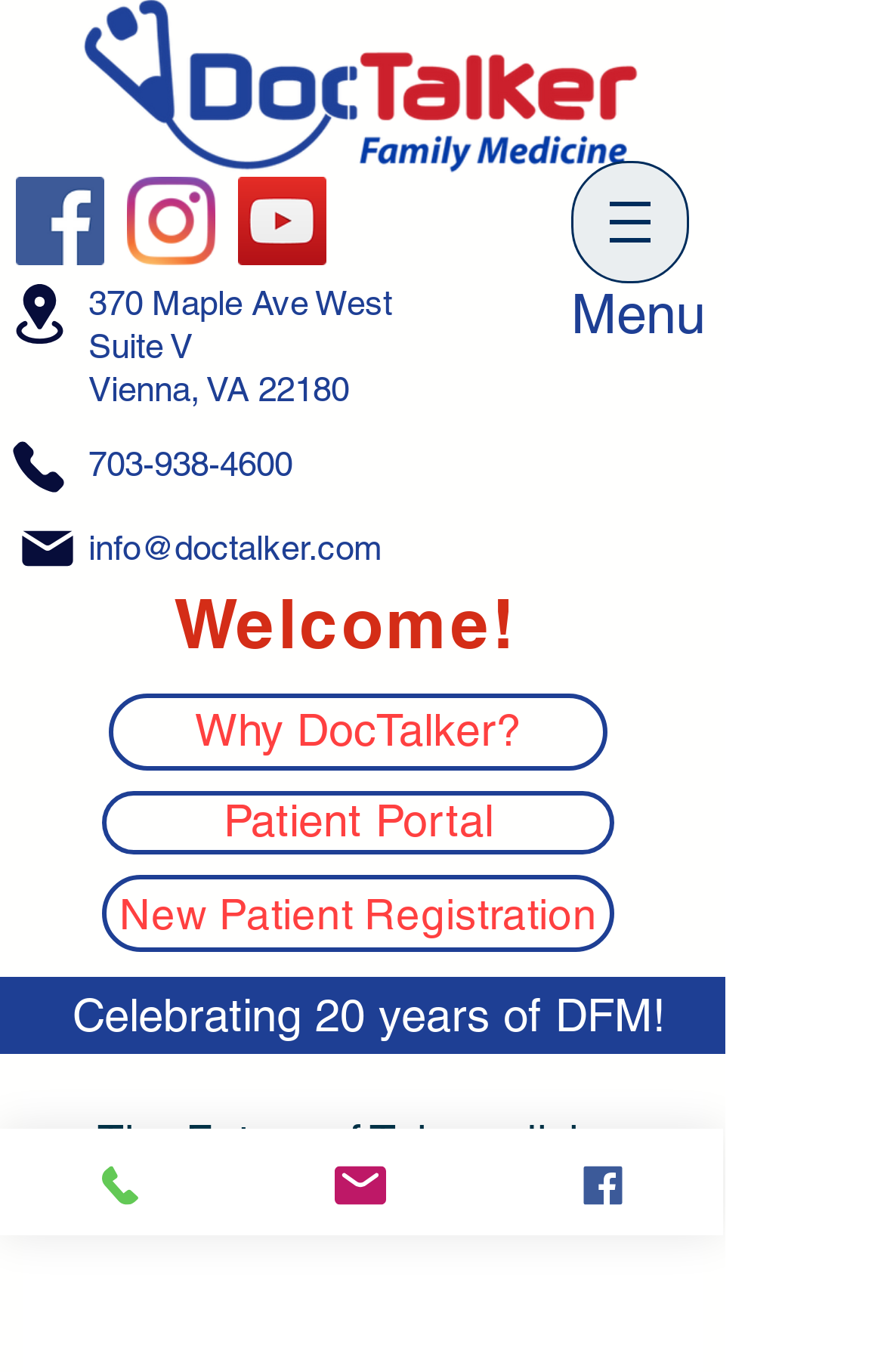Provide an in-depth caption for the elements present on the webpage.

The webpage is about DocTalker Family Medicine Press Articles. At the top left corner, there is a social bar with three links to Facebook, Instagram, and YouTube, each accompanied by an image. Below the social bar, there is a link to the location, followed by two lines of static text displaying the address "370 Maple Ave West Suite V, Vienna, VA 22180".

To the right of the address, there is a heading "Menu" with a navigation button that has a popup menu. Below the menu, there are three links to Phone, Mail, and a phone number "703-938-4600", as well as an email address "info@doctalker.com".

Further down, there is a heading "Welcome!" followed by three links to "Why DocTalker?", "Patient Portal", and "New Patient Registration". Below these links, there is a heading "Celebrating 20 years of DFM!" with a subheading "The Future of Telemedicine by Alan Dappen MD 12/4/2020".

At the bottom of the page, there are three links to Phone, Email, and Facebook, each accompanied by an image.